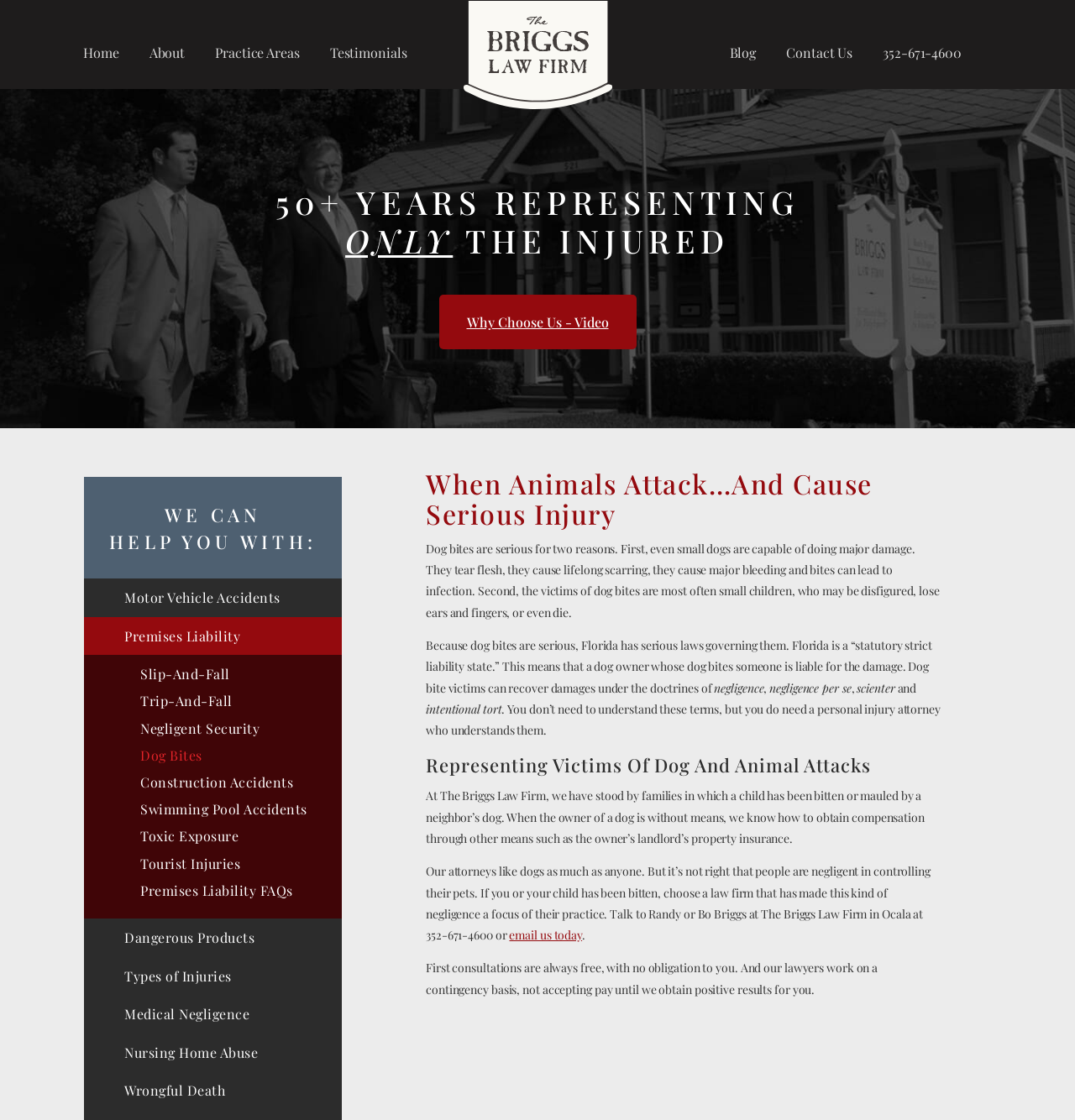Based on the image, please respond to the question with as much detail as possible:
What is the main topic of this webpage?

Based on the webpage content, the main topic is about dog bites and the consequences of such attacks. The webpage provides information on the seriousness of dog bites, the laws governing them, and the services of a law firm that represents victims of dog bites.